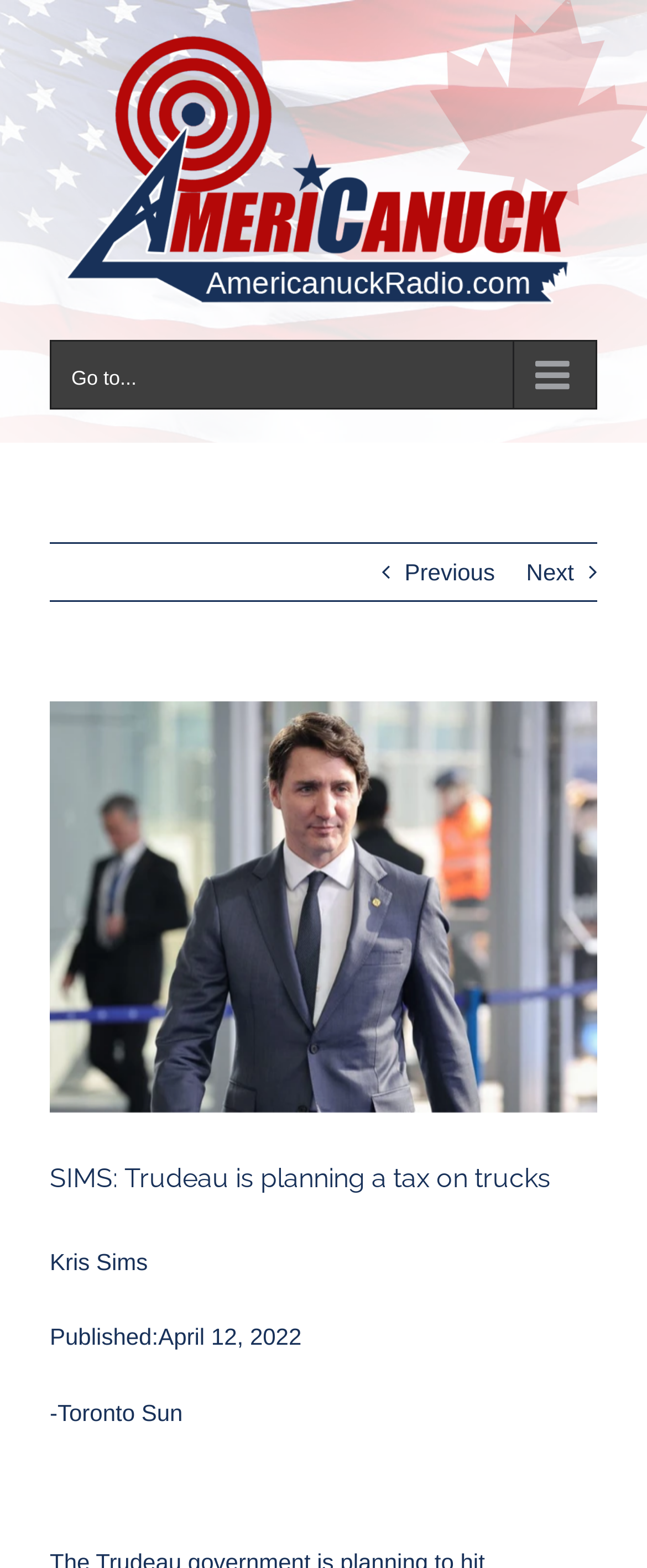Please reply to the following question using a single word or phrase: 
What is the topic of the article?

Tax on trucks